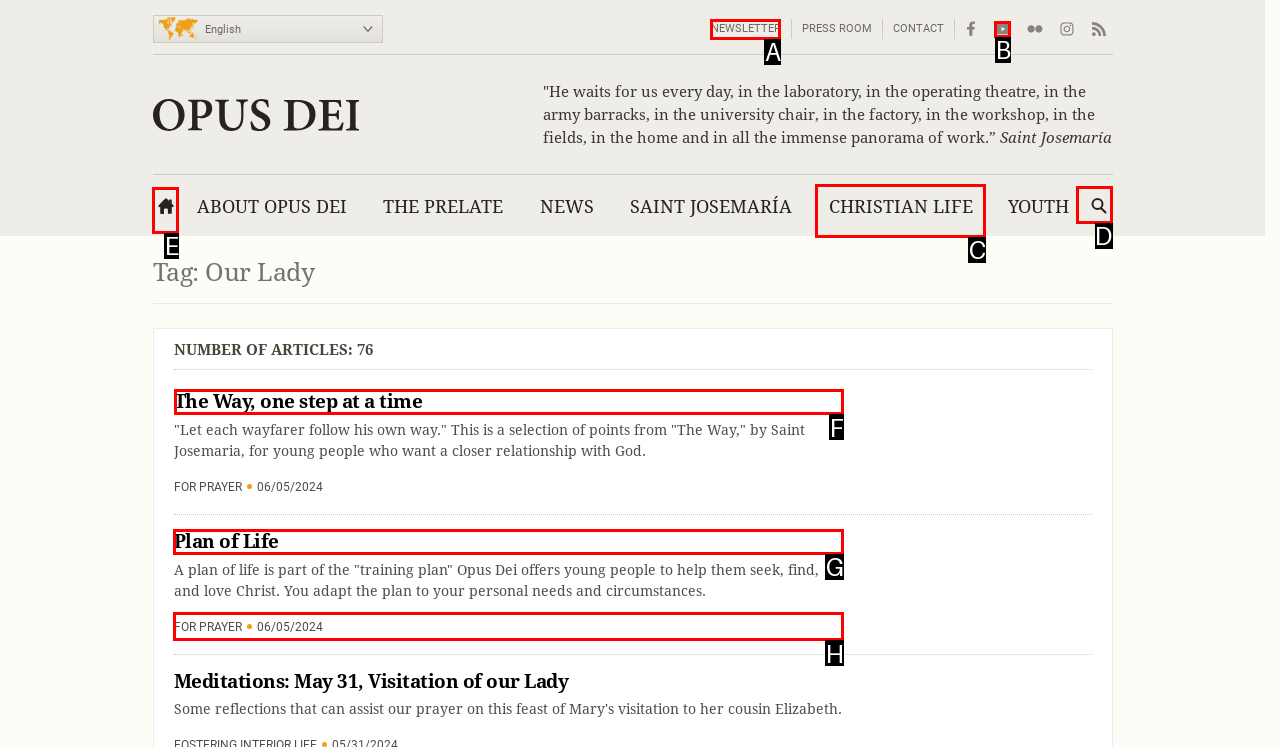Which option should be clicked to execute the task: Read the article 'The Way, one step at a time'?
Reply with the letter of the chosen option.

F